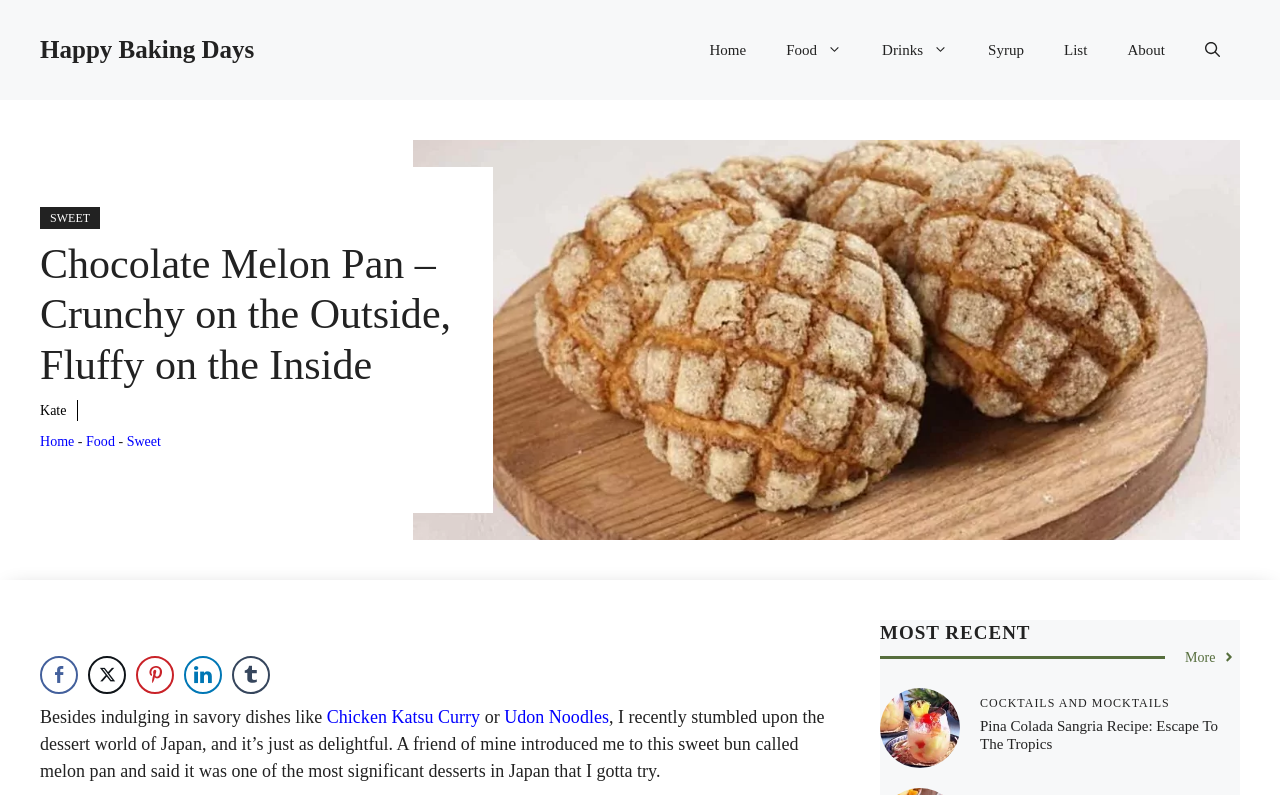Please determine and provide the text content of the webpage's heading.

Chocolate Melon Pan – Crunchy on the Outside, Fluffy on the Inside